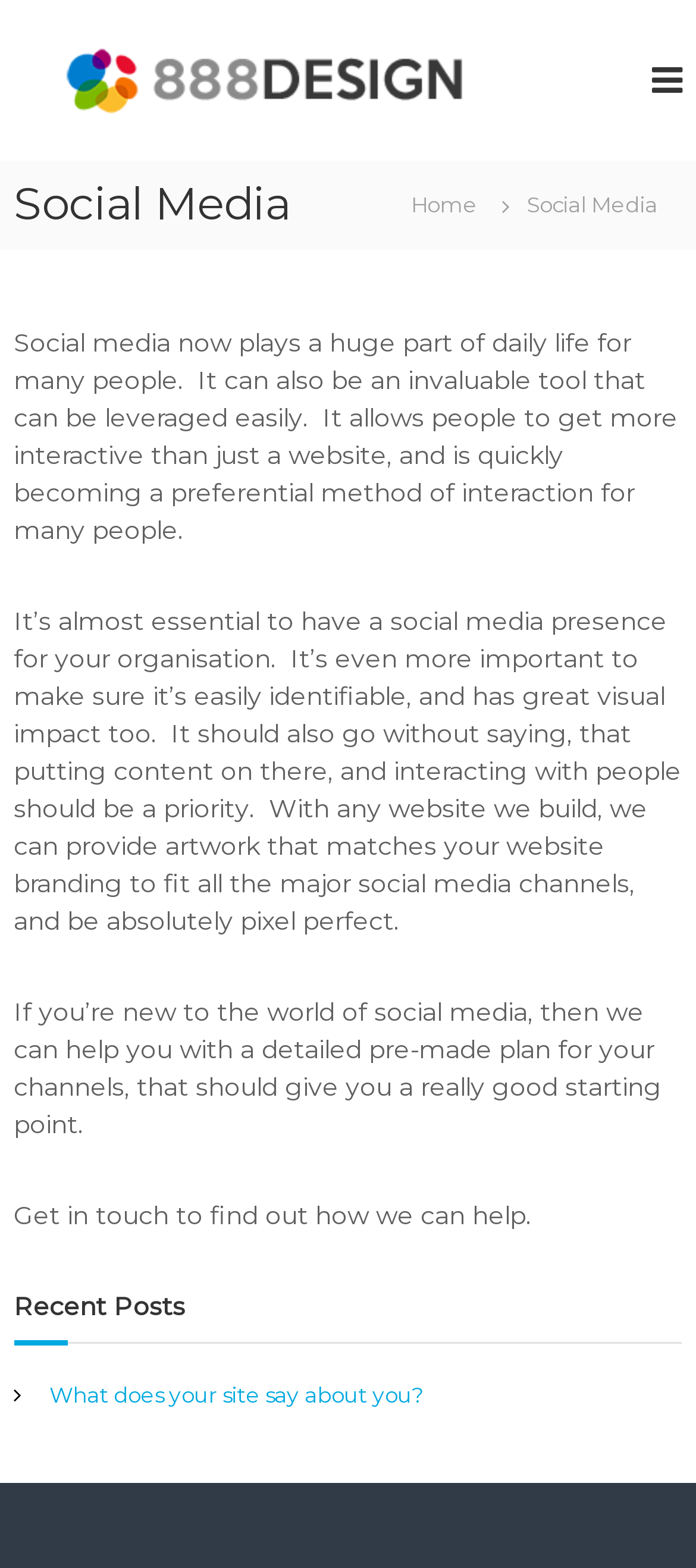What is offered for social media channels?
Please respond to the question with as much detail as possible.

The webpage mentions that the company can provide artwork that matches the website branding to fit all the major social media channels, and be absolutely pixel perfect. This is mentioned in the article section of the webpage.